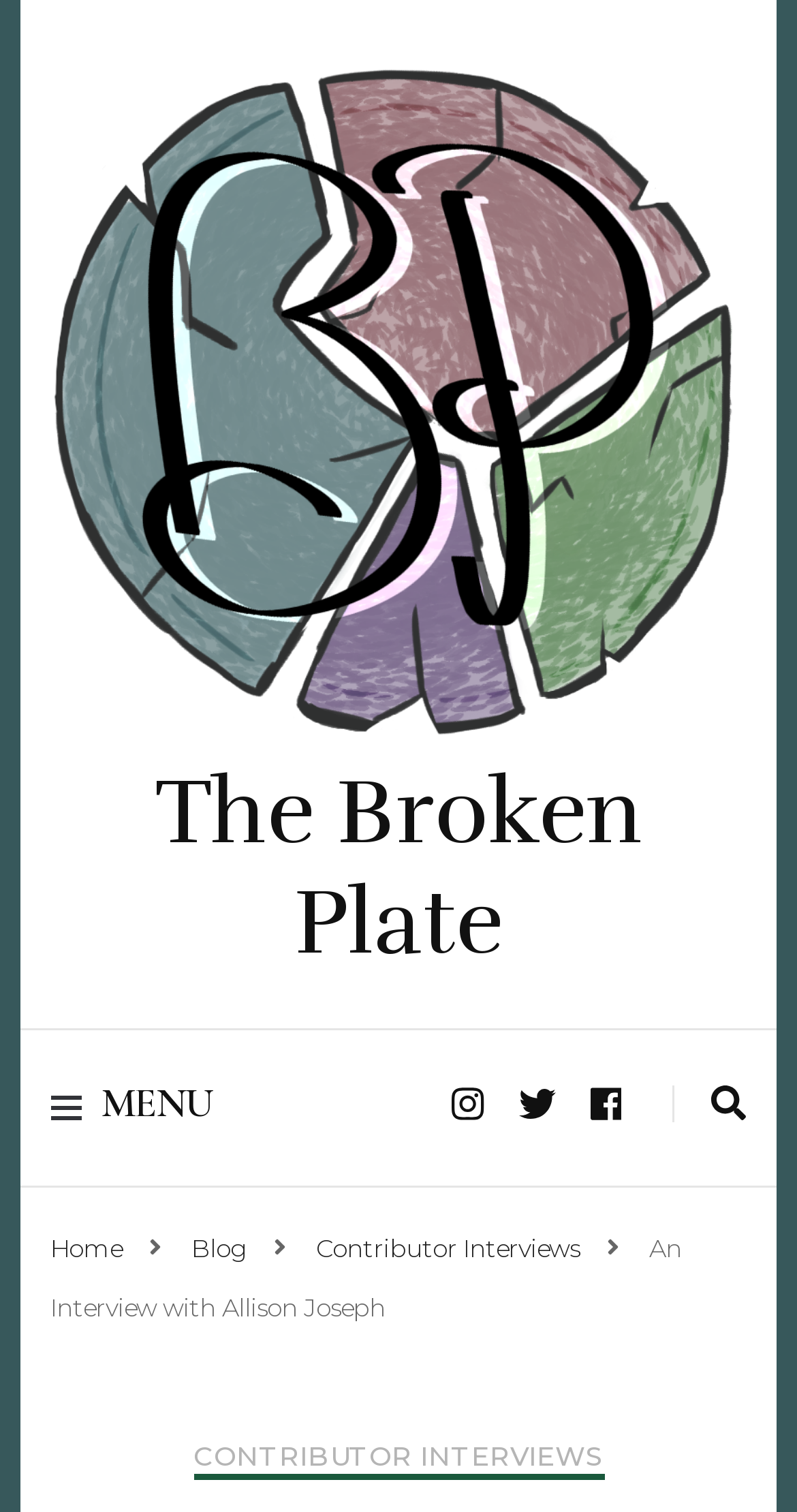Identify the bounding box coordinates for the region to click in order to carry out this instruction: "go to home page". Provide the coordinates using four float numbers between 0 and 1, formatted as [left, top, right, bottom].

[0.063, 0.815, 0.153, 0.835]